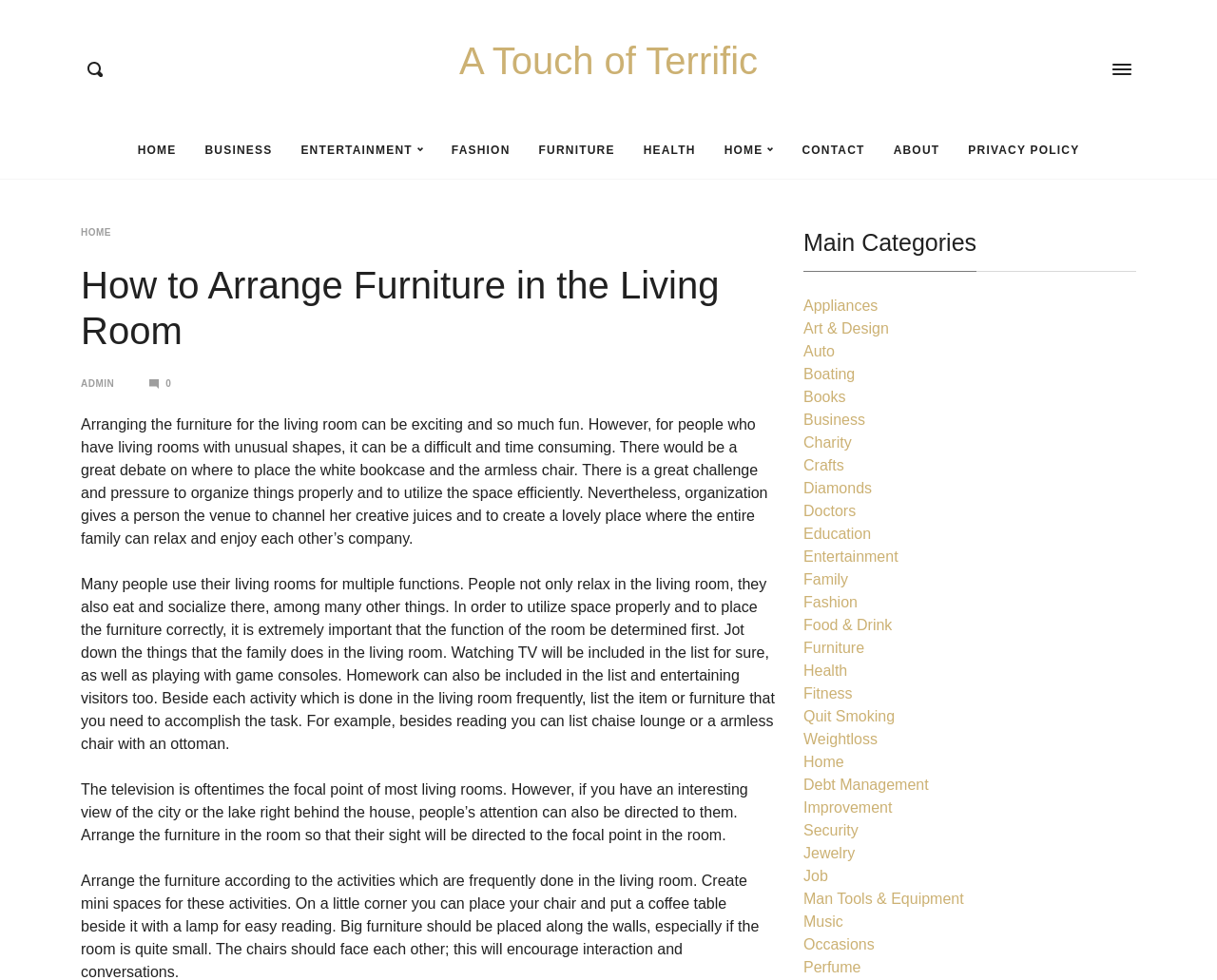Determine the coordinates of the bounding box that should be clicked to complete the instruction: "Read the article about 'How to Arrange Furniture in the Living Room'". The coordinates should be represented by four float numbers between 0 and 1: [left, top, right, bottom].

[0.066, 0.268, 0.637, 0.361]